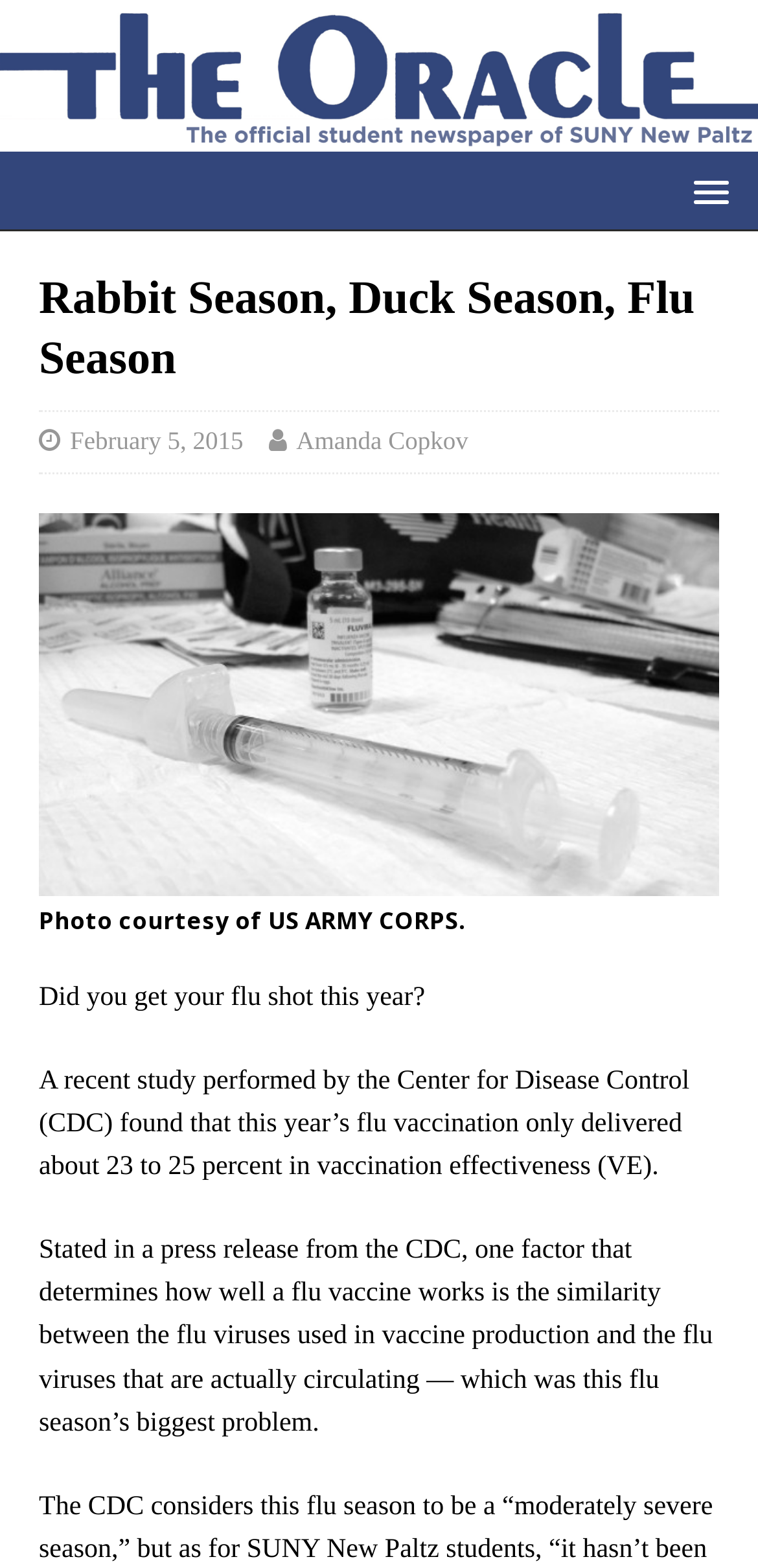Using the provided element description, identify the bounding box coordinates as (top-left x, top-left y, bottom-right x, bottom-right y). Ensure all values are between 0 and 1. Description: Amanda Copkov

[0.391, 0.272, 0.618, 0.291]